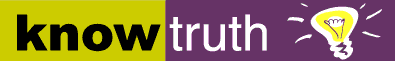Describe all the important aspects and features visible in the image.

The image features the logo of "knowtruth," prominently designed with a vibrant yellow and a deep purple backdrop. The word "know" is displayed in bold, black lettering, emphasizing its significance. Coupled with "truth" in a softer, lighter font, the logo conveys a message of enlightenment and discovery. The design includes a light bulb graphic, symbolizing ideas and insight, with rays emanating from it, reinforcing the theme of knowledge and understanding. This logo represents a community or platform dedicated to exploring and discussing biblical teachings and spiritual truths.